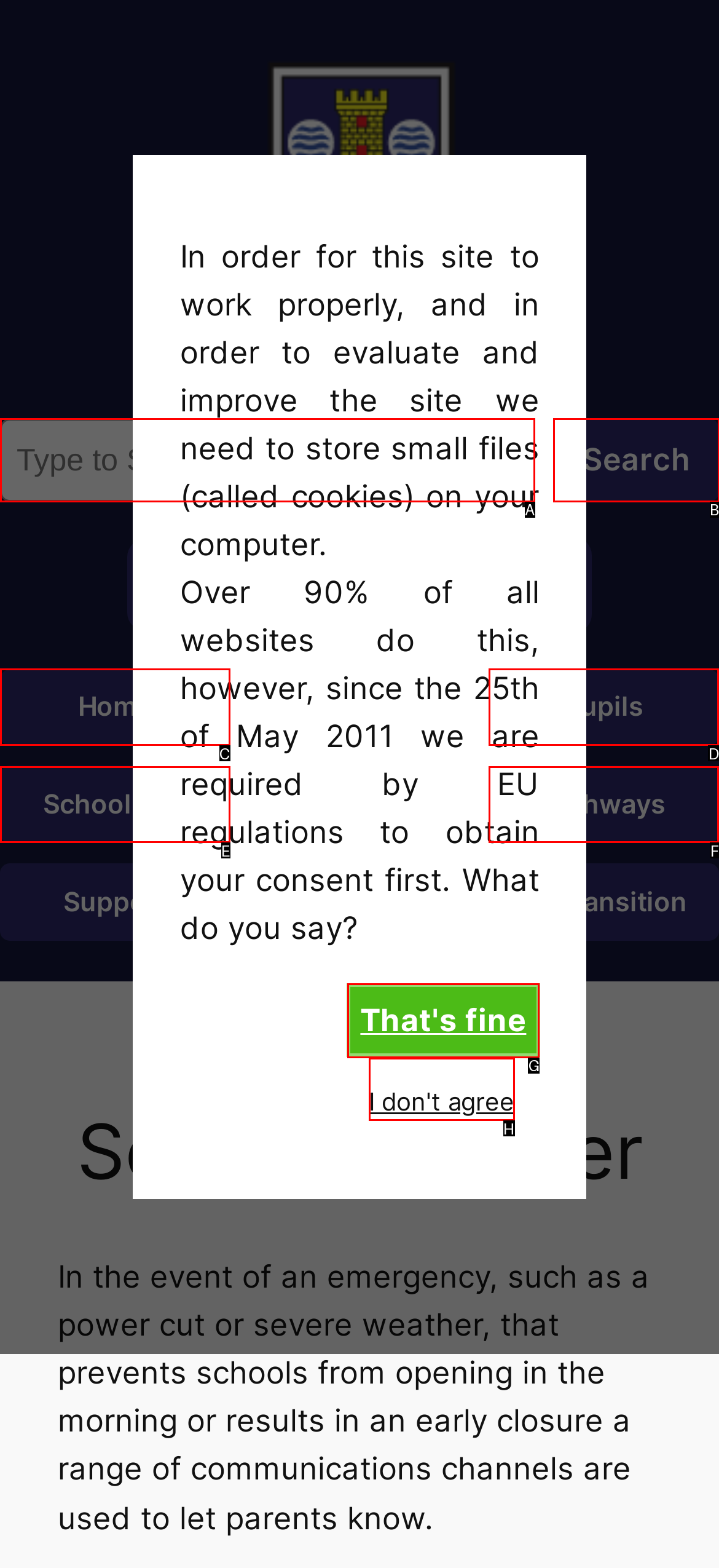From the description: Search, select the HTML element that fits best. Reply with the letter of the appropriate option.

B